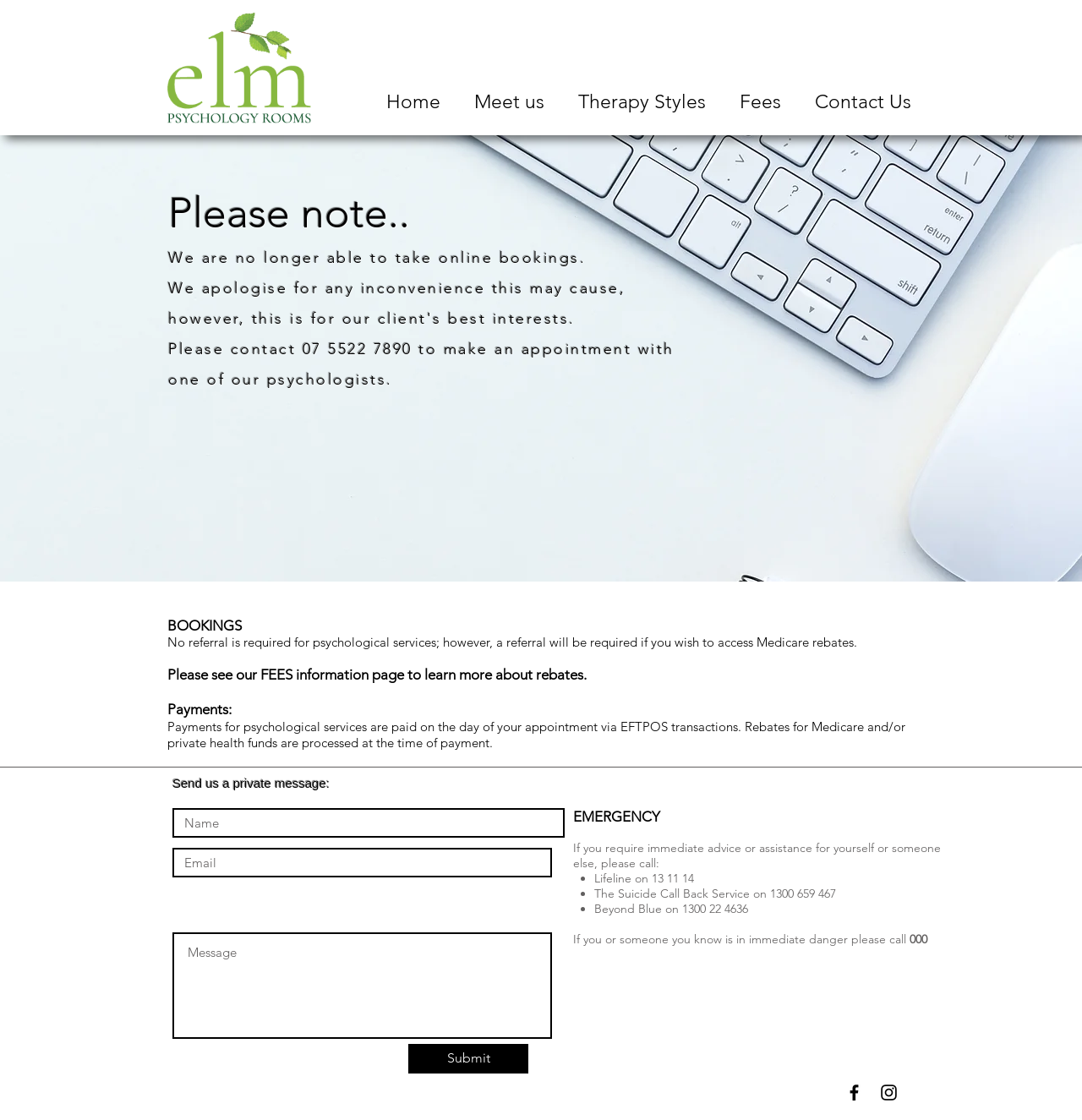Generate a thorough explanation of the webpage's elements.

The webpage is for Elm Psychology Rooms, a psychology service provider. At the top left corner, there is an image of the Elm Psychology Rooms logo. Next to it, there is a navigation menu with links to "Home", "Meet us", "Therapy Styles", "Fees", and "Contact Us". 

Below the navigation menu, there is a main content area. It starts with a notice stating that online bookings are no longer available and provides a phone number to make an appointment. There is also information about referrals and Medicare rebates. 

Further down, there are sections about payments, which are made on the day of the appointment via EFTPOS transactions, and rebates for Medicare and private health funds. The location of the psychology rooms, Mudgeeraba, is also mentioned.

In the lower section of the page, there is a form with text boxes for name, email, and an optional message. There is also an emergency section with contact information for immediate advice or assistance, including Lifeline, The Suicide Call Back Service, and Beyond Blue. 

At the very bottom of the page, there is a "Submit" button and a social media bar with links to Facebook and Instagram.